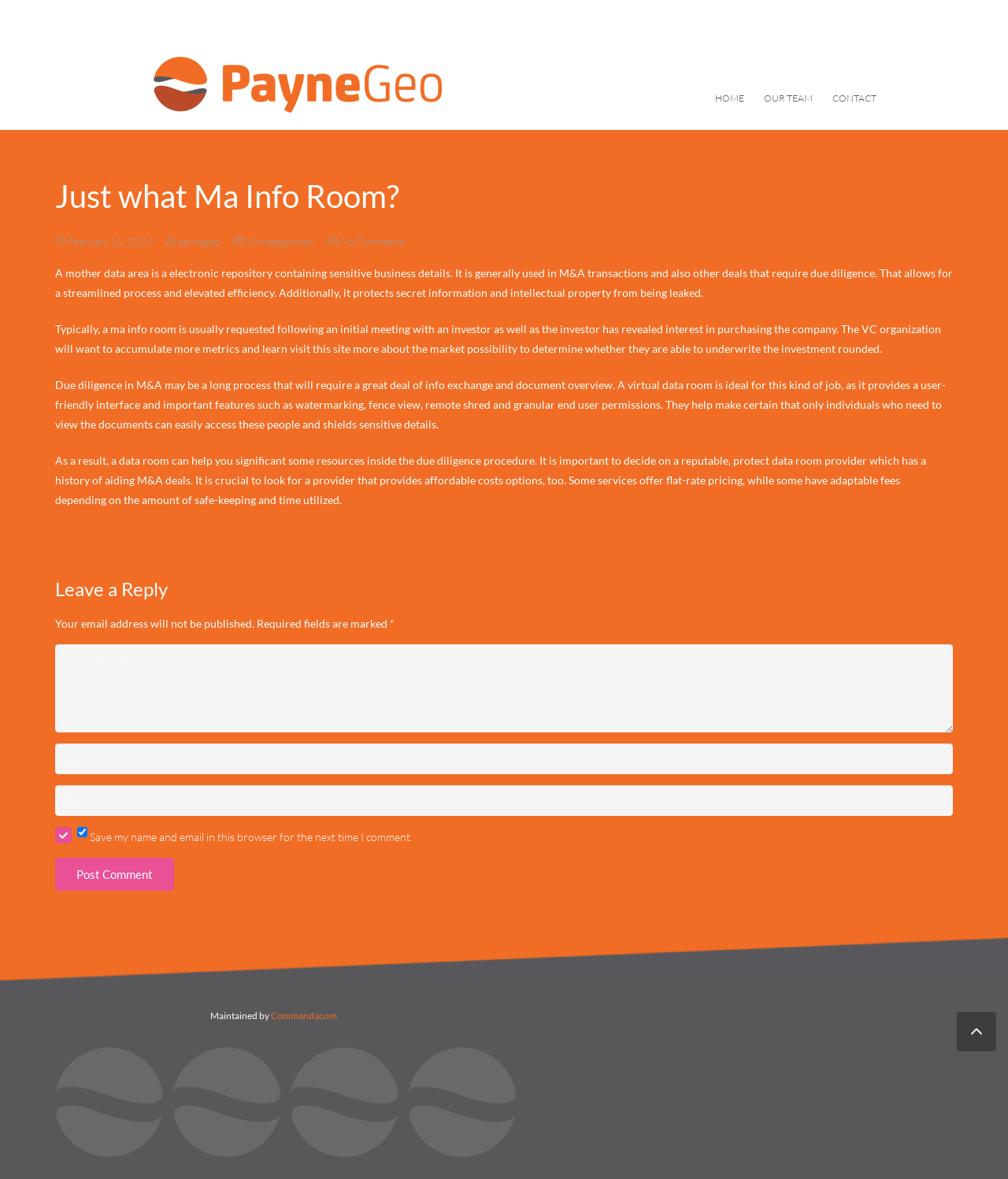Generate an in-depth caption that captures all aspects of the webpage.

This webpage is about a data room, specifically a "Ma Info Room", and its purpose in M&A transactions and due diligence. At the top, there are four links: an empty link, and three navigation links to "HOME", "OUR TEAM", and "CONTACT". 

Below the navigation links, there is a main section that contains an article. The article has a heading "Just what Ma Info Room?" followed by a time stamp "February 11, 2024", and three links to "paynegeo", "Uncategorized", and "No Comments". 

The article then explains what a data room is, its purpose, and its benefits in M&A transactions and due diligence. The text is divided into four paragraphs, with a link "visit this site" in the second paragraph. 

After the article, there is a section for leaving a reply, with a heading "Leave a Reply". This section contains three text boxes for comment, author, and email, all of which are required. There is also a checkbox to save the name and email for future comments, and a button to post the comment. 

At the bottom of the page, there is a section that says "Maintained by" followed by a link to "Commandacom". There is also a hidden link with a font awesome icon at the bottom right corner of the page.